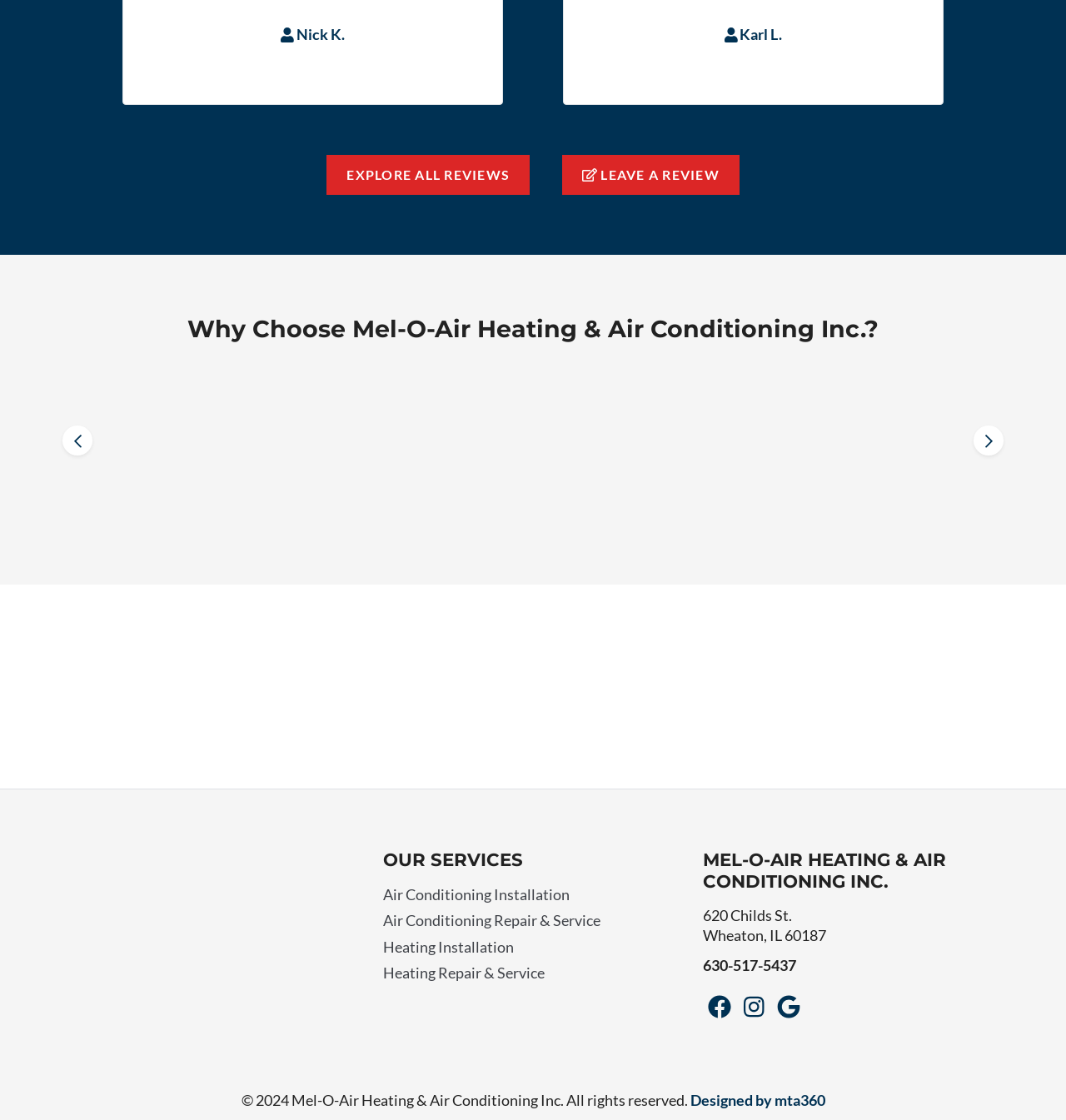Locate the bounding box coordinates of the area where you should click to accomplish the instruction: "Select a state from the dropdown menu".

None